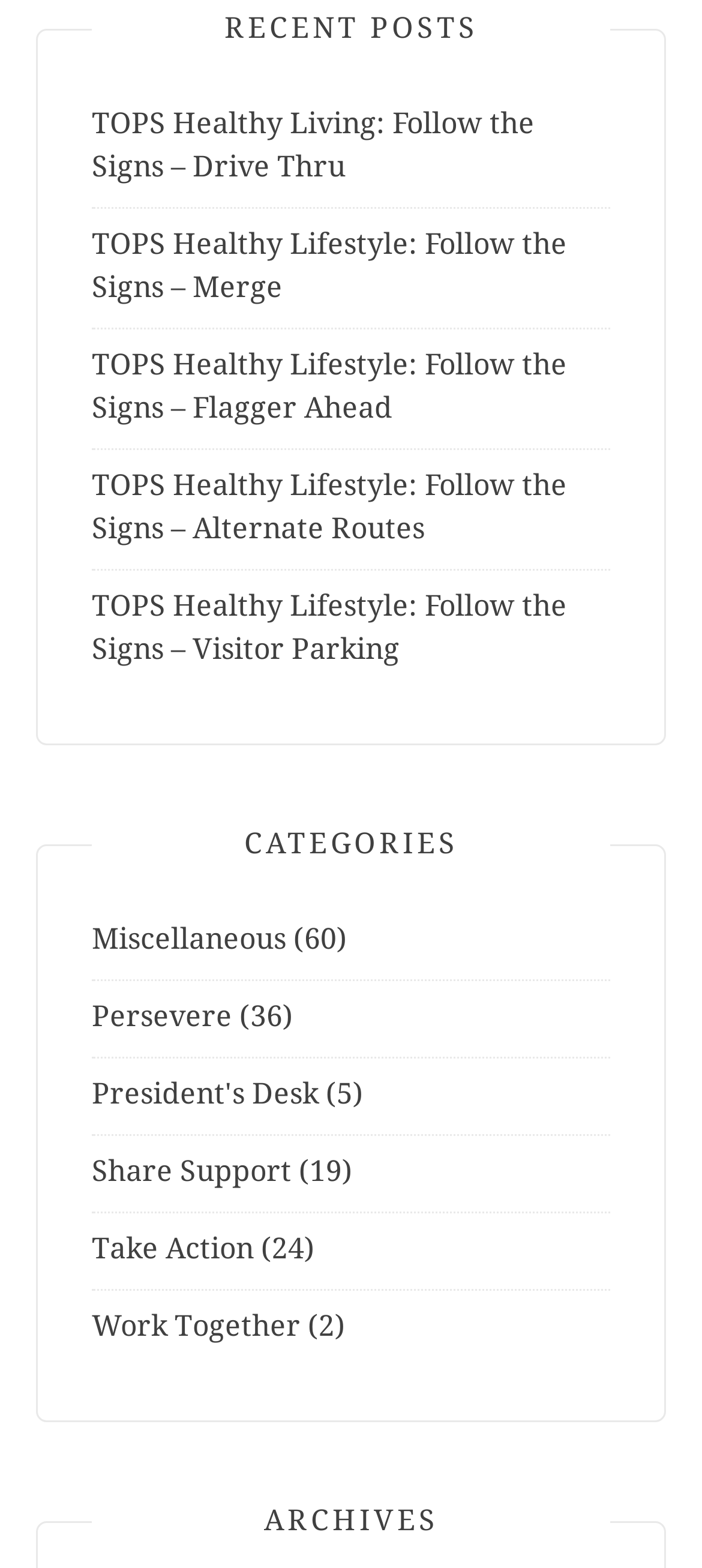Provide the bounding box coordinates for the specified HTML element described in this description: "Miscellaneous". The coordinates should be four float numbers ranging from 0 to 1, in the format [left, top, right, bottom].

[0.131, 0.588, 0.408, 0.61]